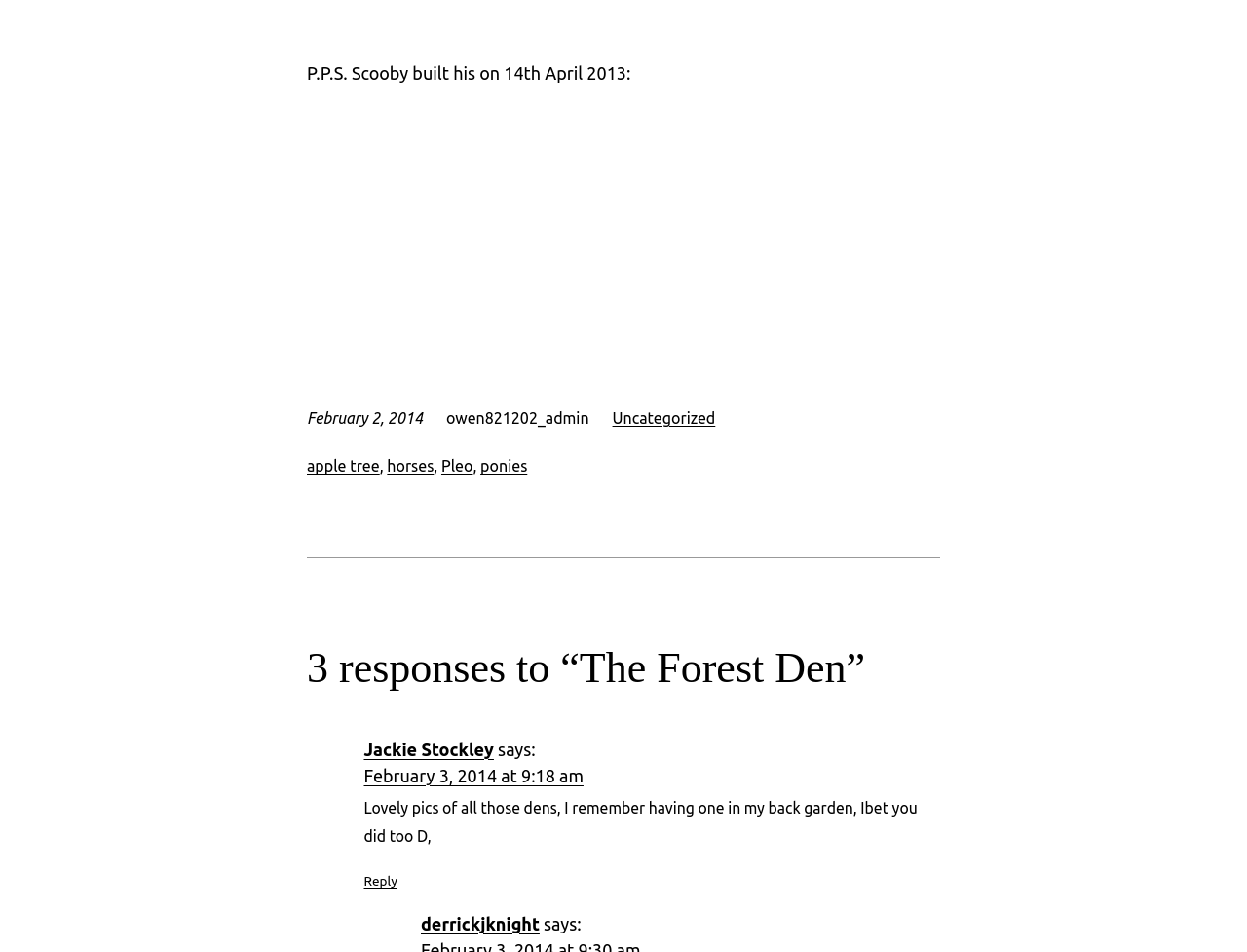What is the date of the first comment?
Answer with a single word or short phrase according to what you see in the image.

February 3, 2014